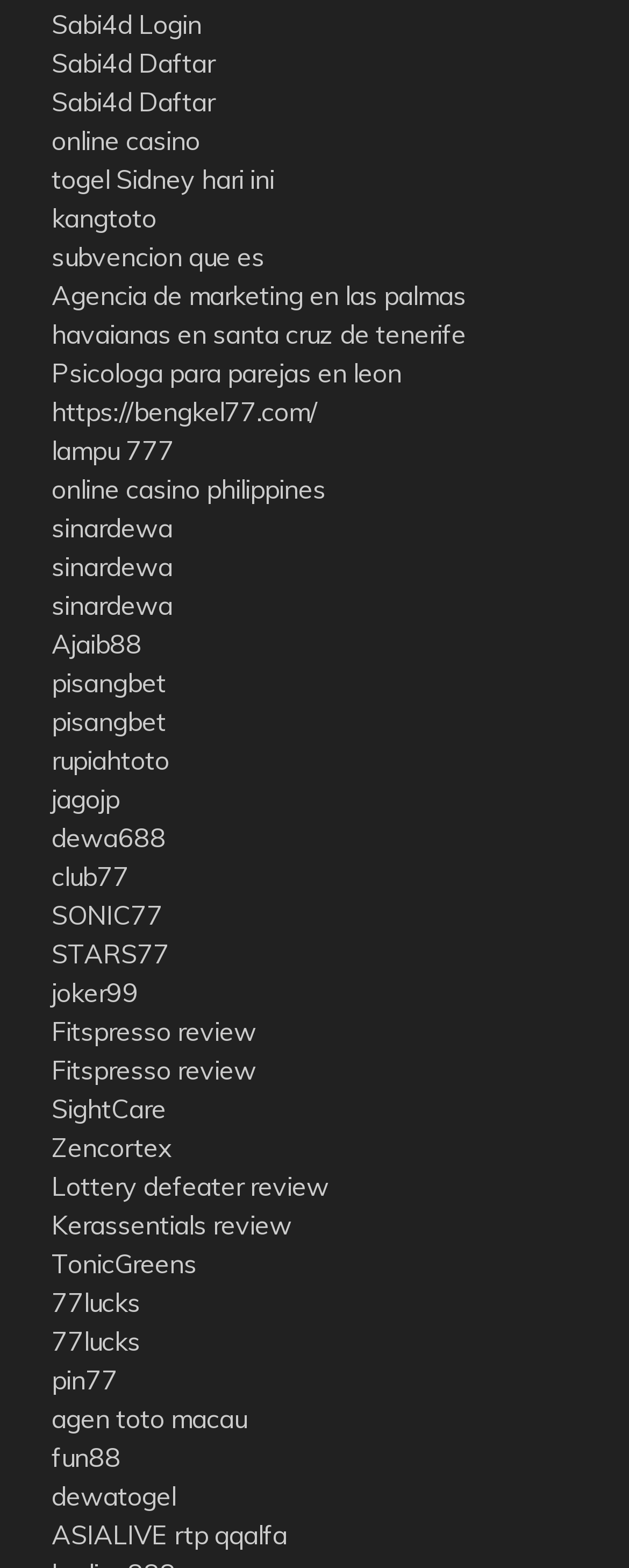Highlight the bounding box coordinates of the element you need to click to perform the following instruction: "Go to https://bengkel77.com/."

[0.082, 0.252, 0.505, 0.273]